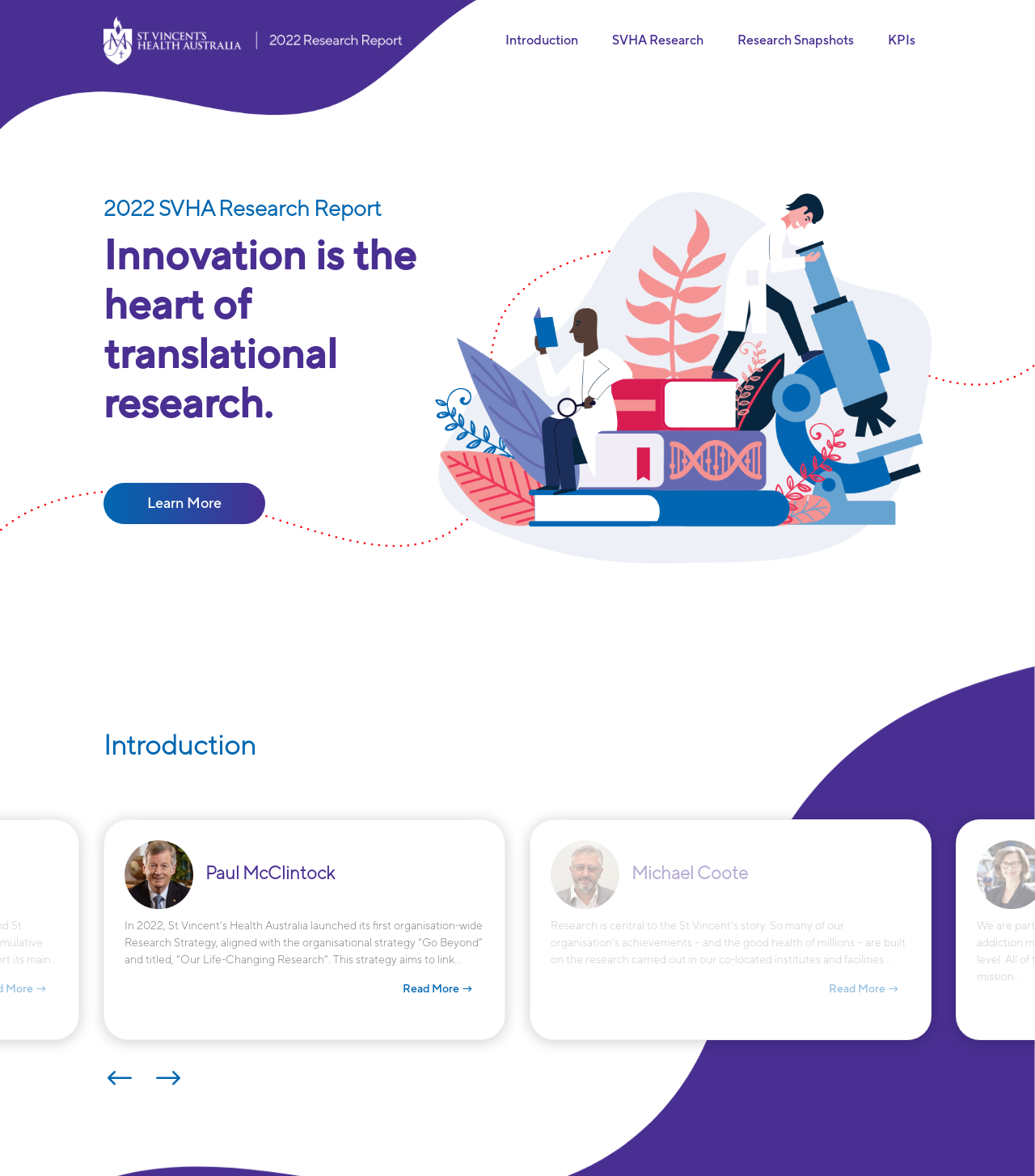Answer the question briefly using a single word or phrase: 
What is the name of the research strategy?

Our Life-Changing Research